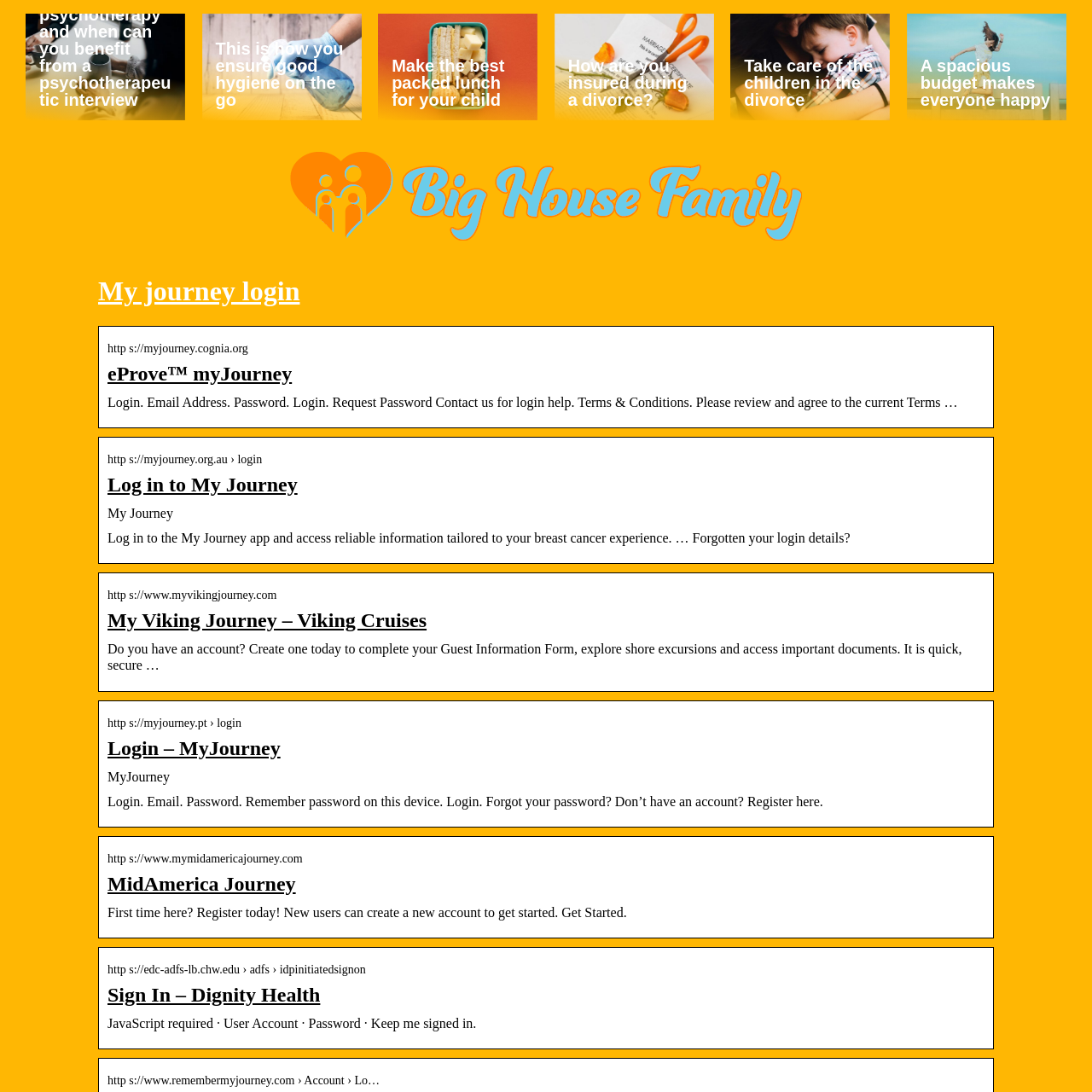Identify the bounding box coordinates for the element you need to click to achieve the following task: "Create an account on My Viking Journey". The coordinates must be four float values ranging from 0 to 1, formatted as [left, top, right, bottom].

[0.098, 0.588, 0.881, 0.616]